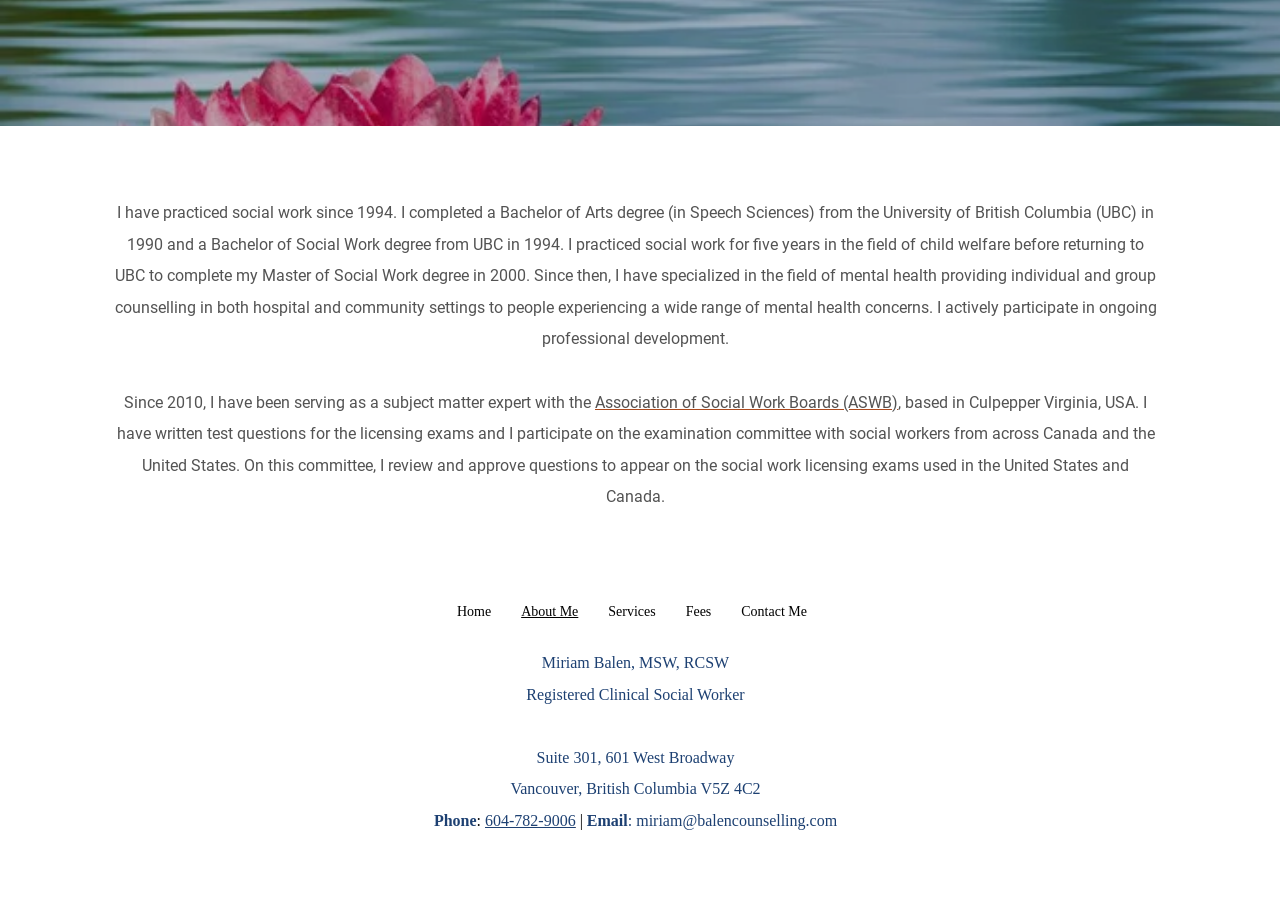Provide the bounding box for the UI element matching this description: "Home".

[0.345, 0.656, 0.395, 0.677]